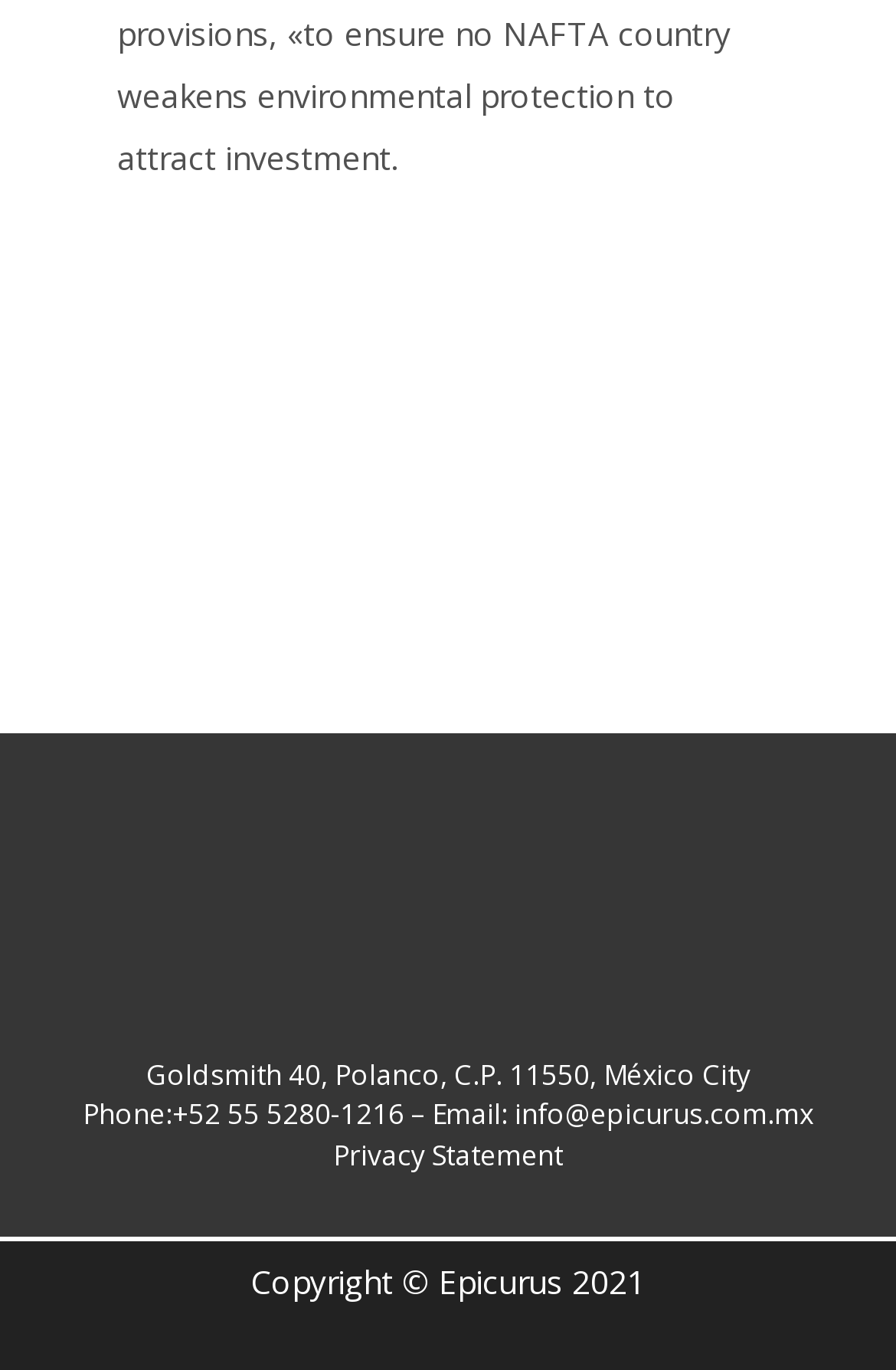Reply to the question below using a single word or brief phrase:
What is the year of the copyright statement?

2021